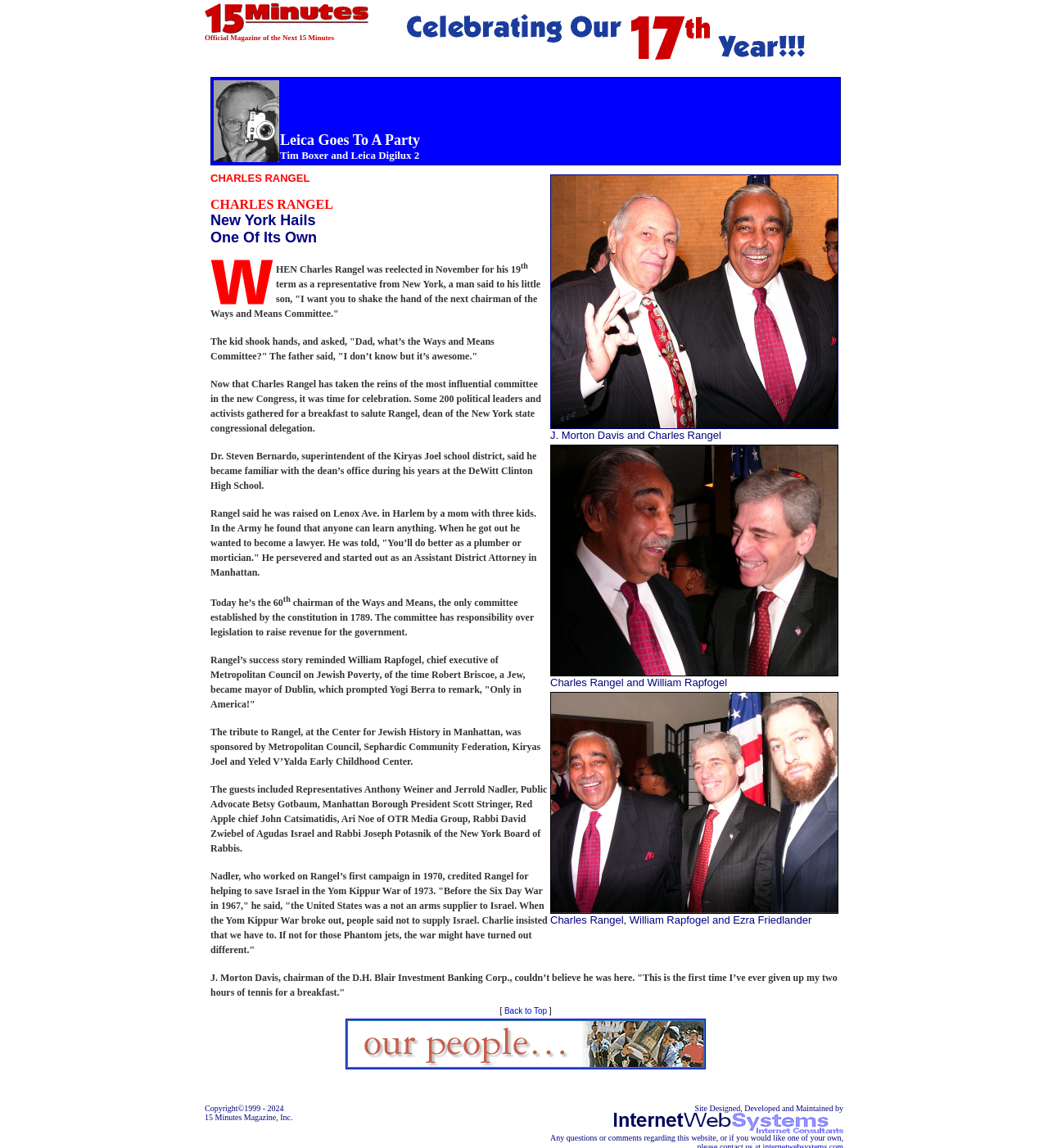Answer the following query concisely with a single word or phrase:
How many political leaders and activists gathered for a breakfast to salute Charles Rangel?

200